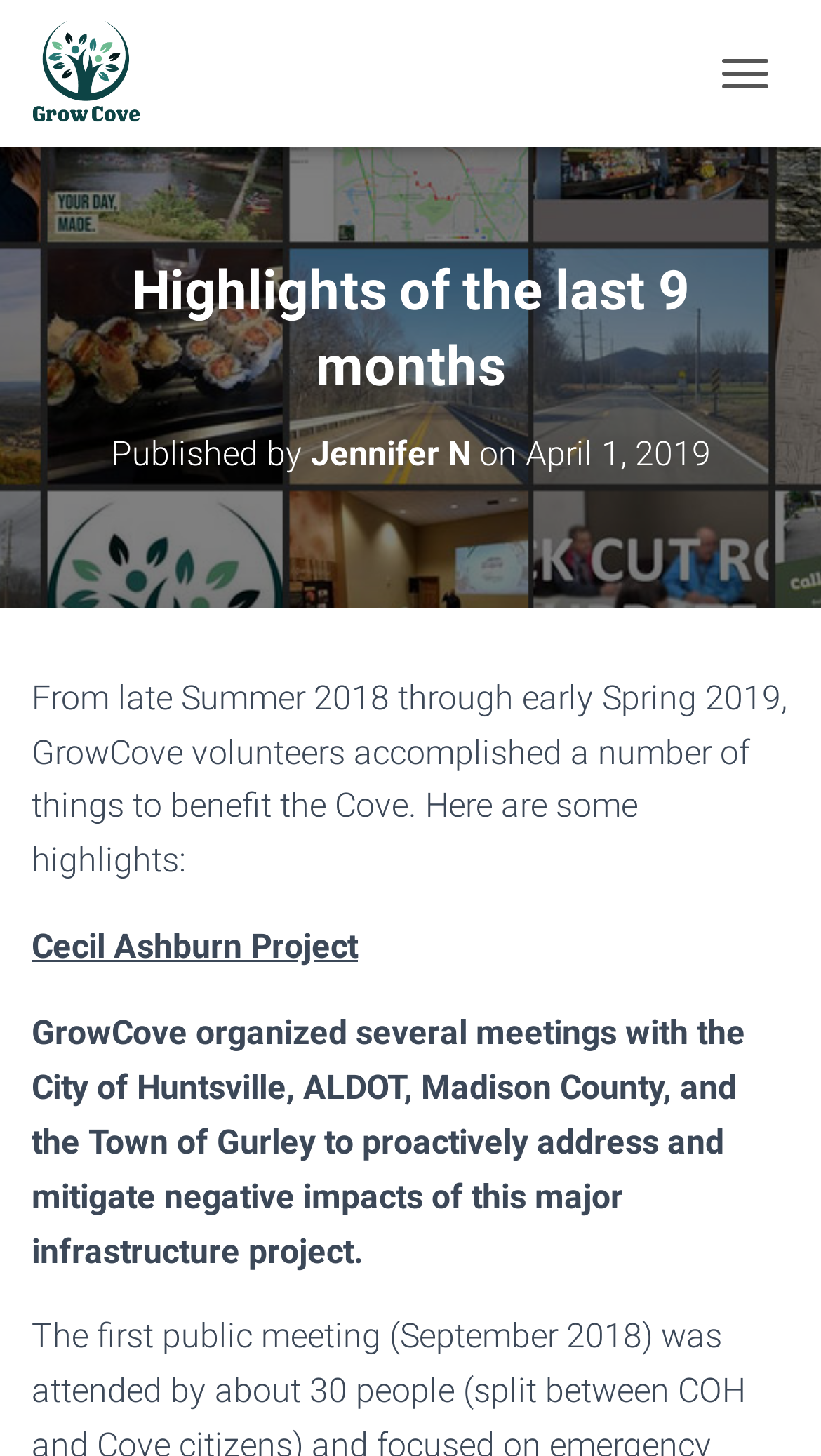Given the webpage screenshot and the description, determine the bounding box coordinates (top-left x, top-left y, bottom-right x, bottom-right y) that define the location of the UI element matching this description: July 2022

None